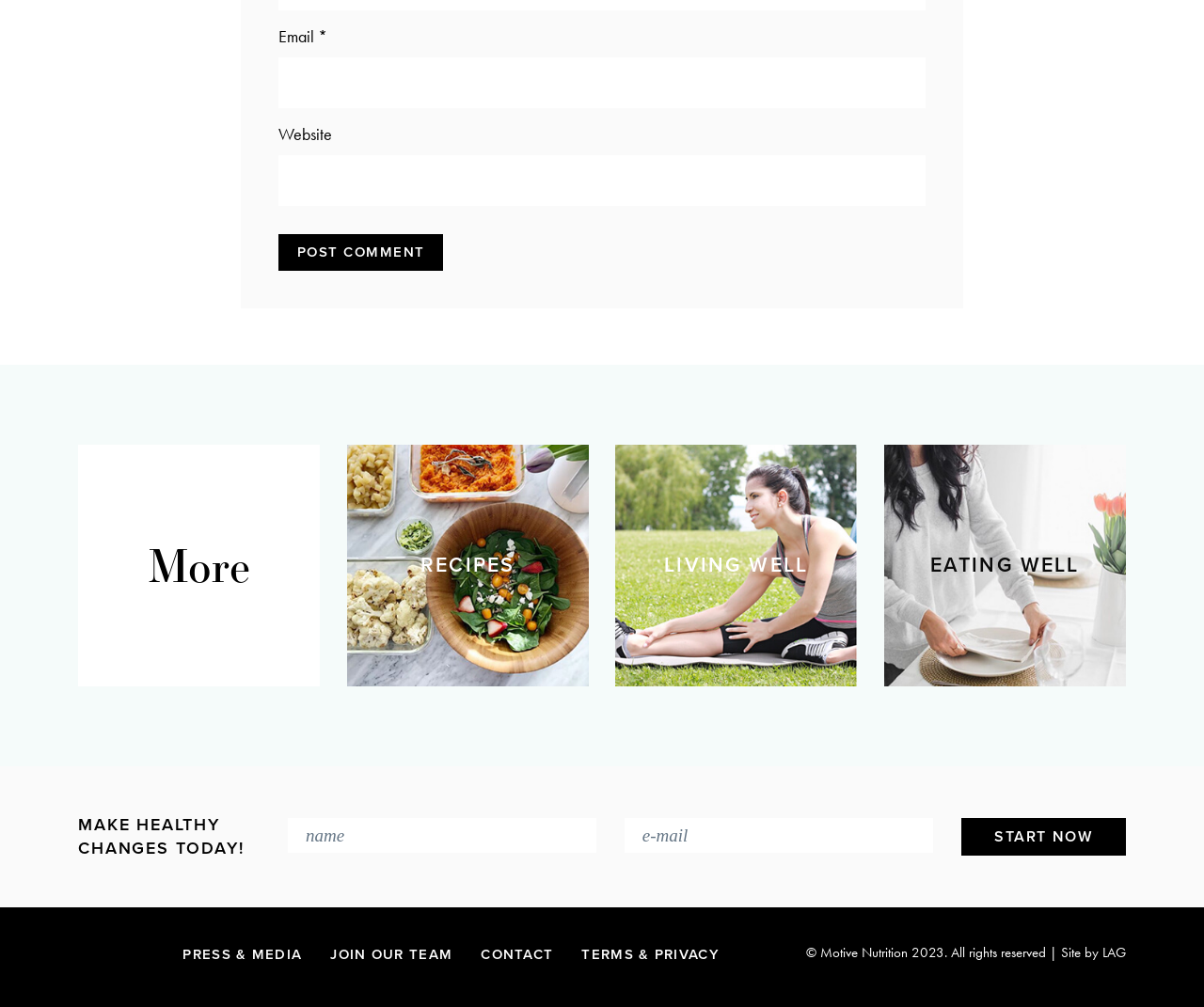What are the three main categories on the webpage?
Answer the question using a single word or phrase, according to the image.

Recipes, Living Well, Eating Well